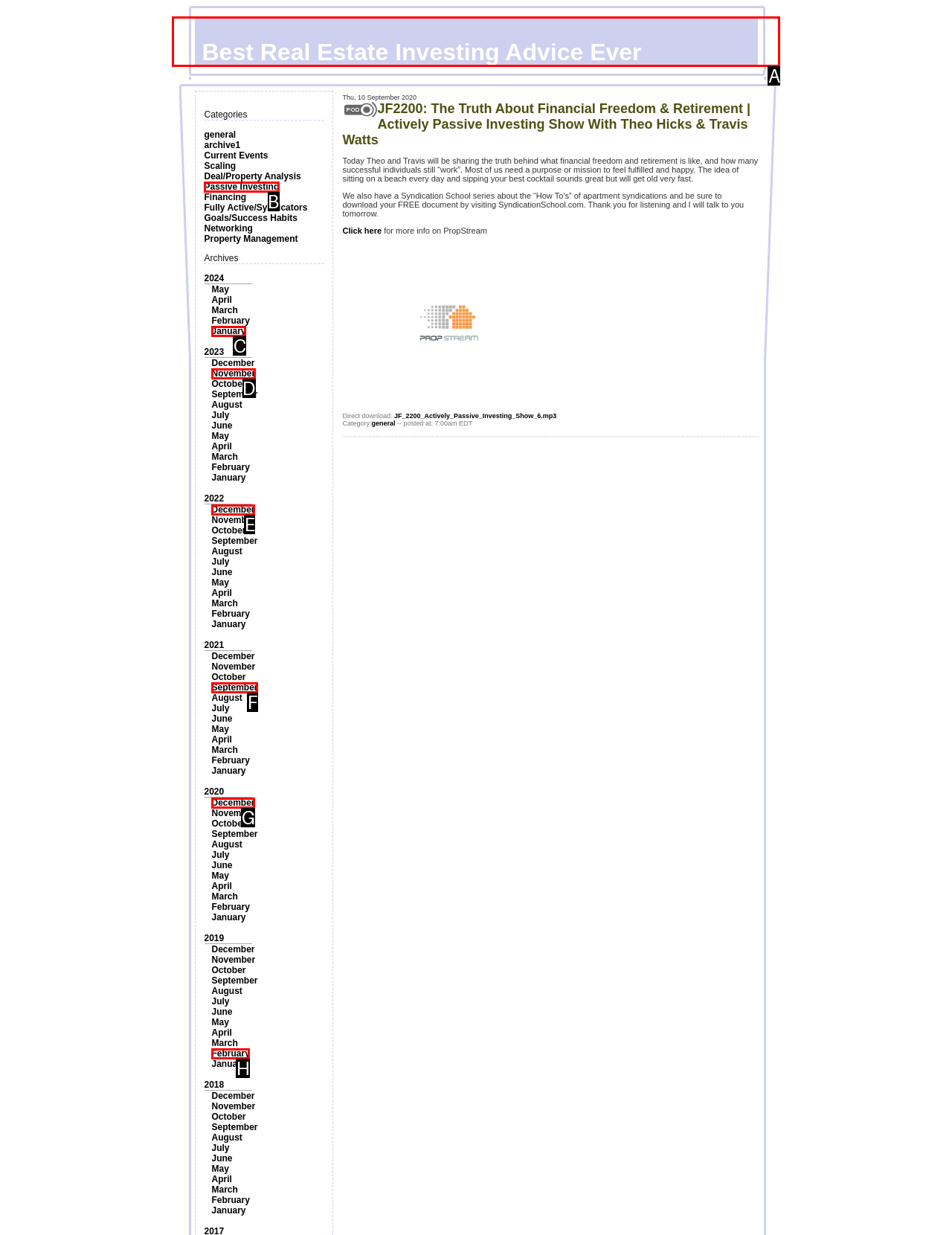Look at the description: Passive Investing
Determine the letter of the matching UI element from the given choices.

B